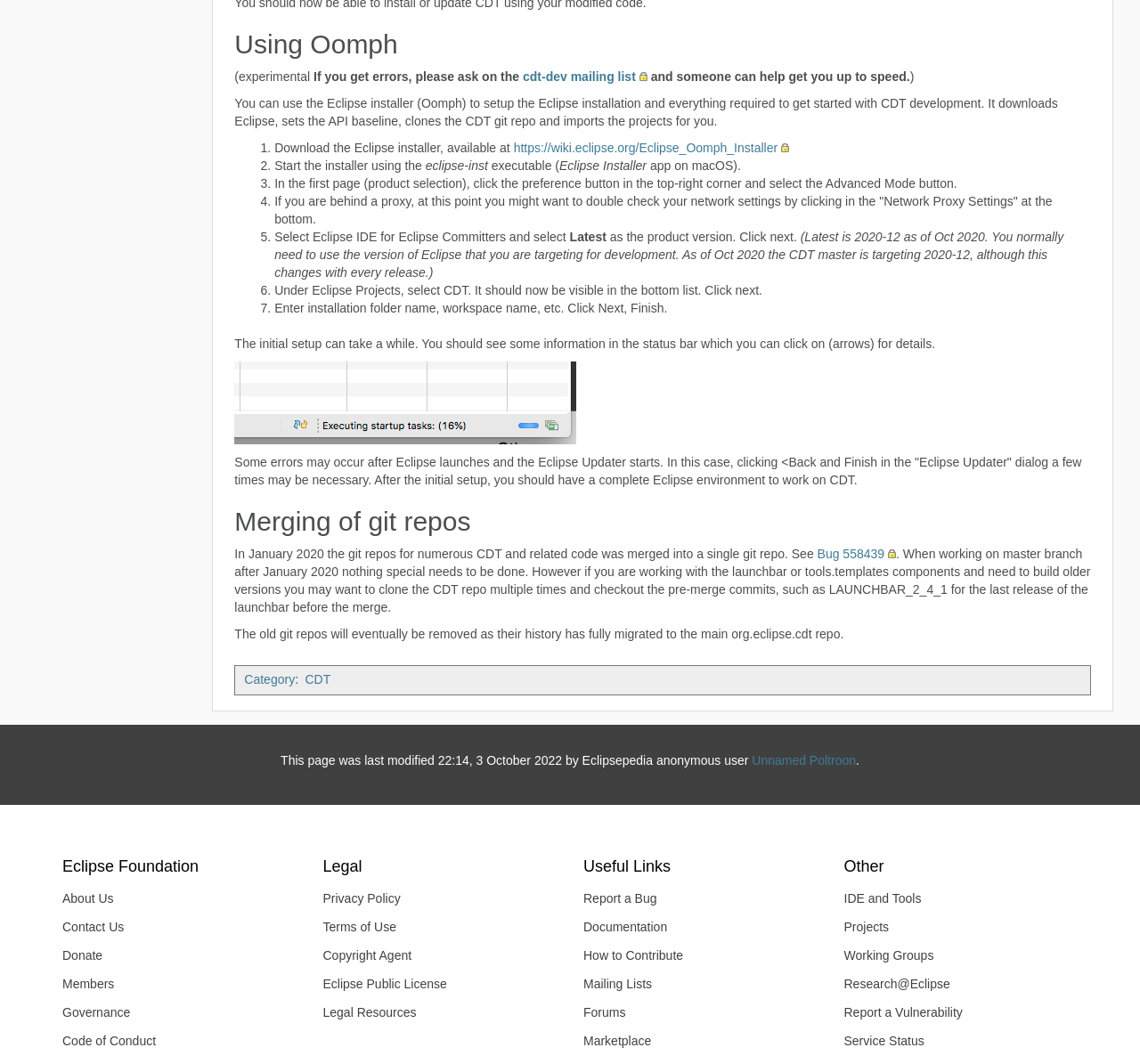Please identify the bounding box coordinates of the element I should click to complete this instruction: 'Download the Eclipse installer from the given link'. The coordinates should be given as four float numbers between 0 and 1, like this: [left, top, right, bottom].

[0.45, 0.133, 0.692, 0.146]